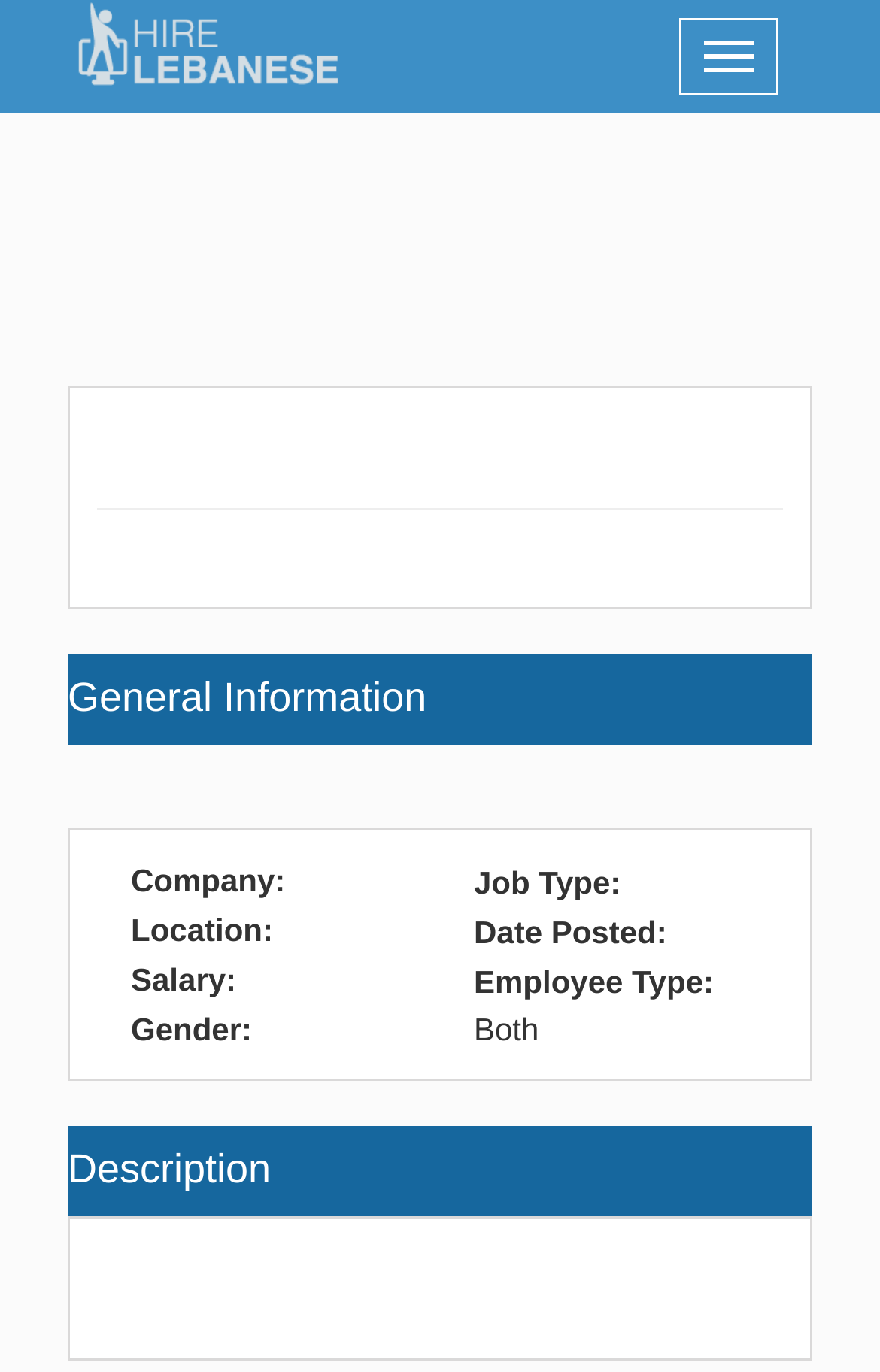What is the purpose of the 'Toggle navigation' button?
Examine the screenshot and reply with a single word or phrase.

To toggle navigation